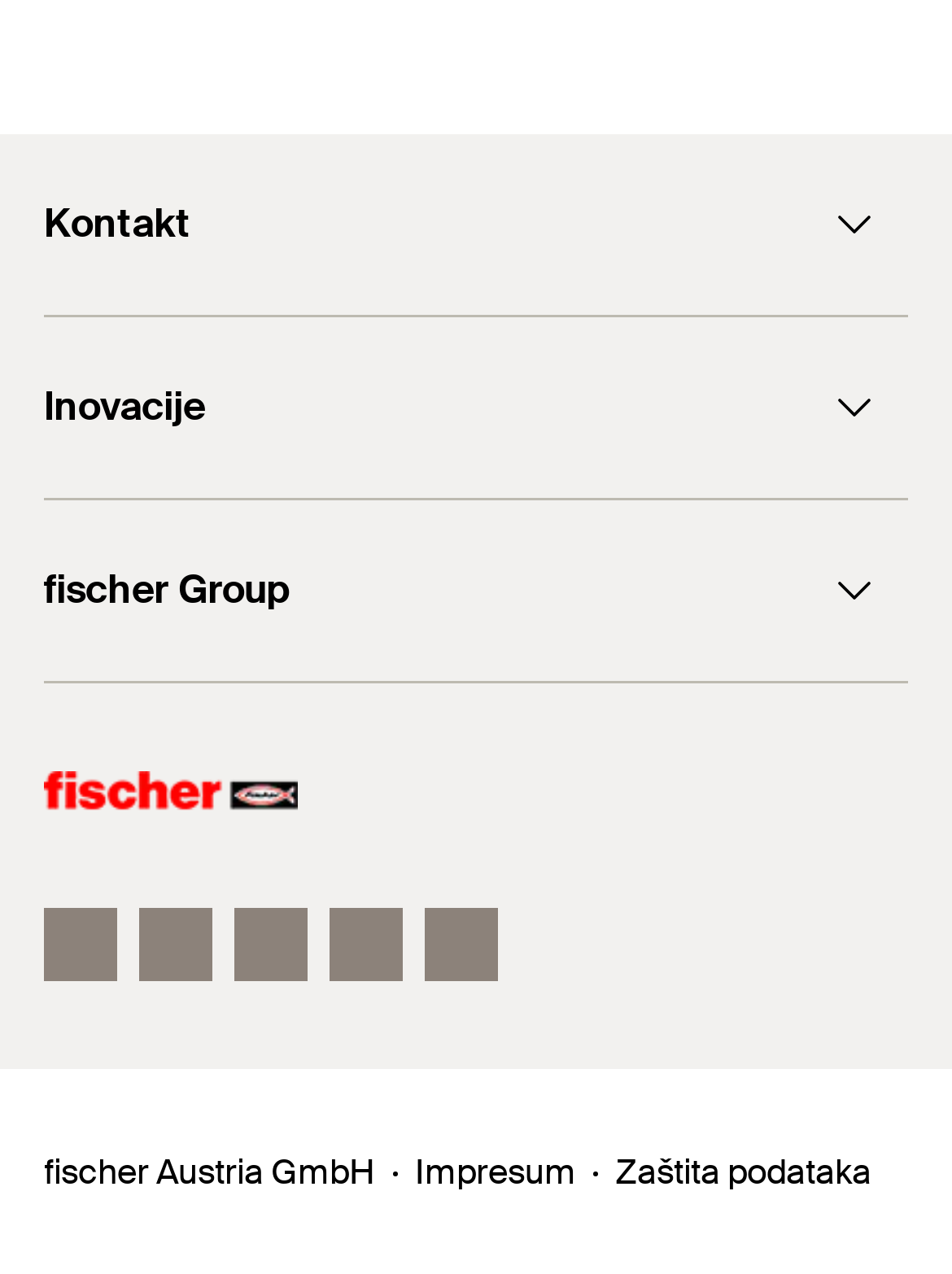Please answer the following question using a single word or phrase: 
What is the company name below the 'Inovacije' text?

fischer Group